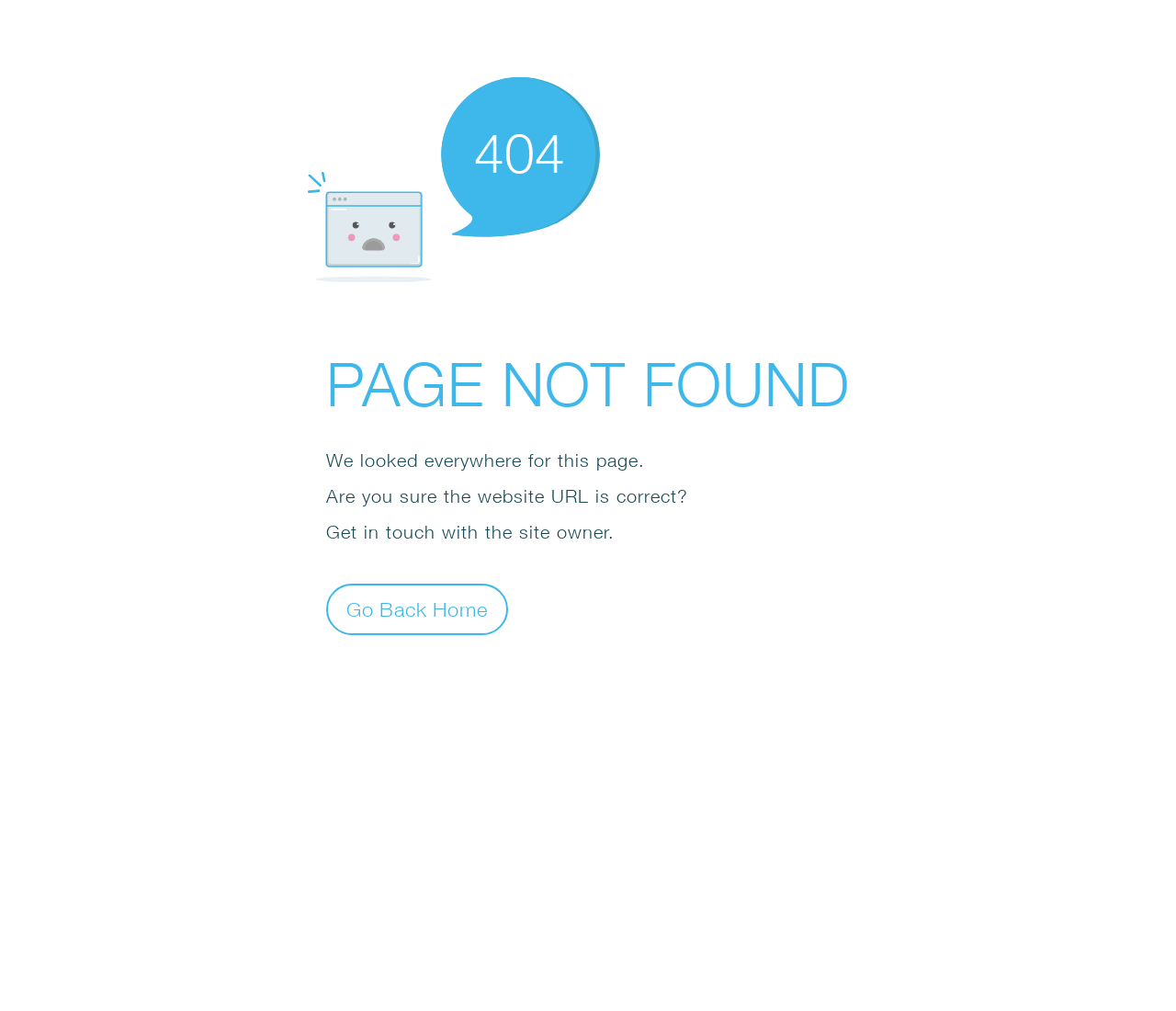Describe all the key features of the webpage in detail.

The webpage displays an error message, indicating that the page was not found. At the top, there is a small icon, an SVG element, positioned slightly to the right of the center. Below the icon, a large "404" text is displayed, followed by the main error message "PAGE NOT FOUND" in a prominent font. 

Below the main error message, there are three paragraphs of text. The first paragraph reads "We looked everywhere for this page." The second paragraph asks "Are you sure the website URL is correct?" and the third paragraph suggests "Get in touch with the site owner." 

At the bottom, there is a button labeled "Go Back Home", positioned slightly to the right of the center, allowing users to navigate back to the homepage.